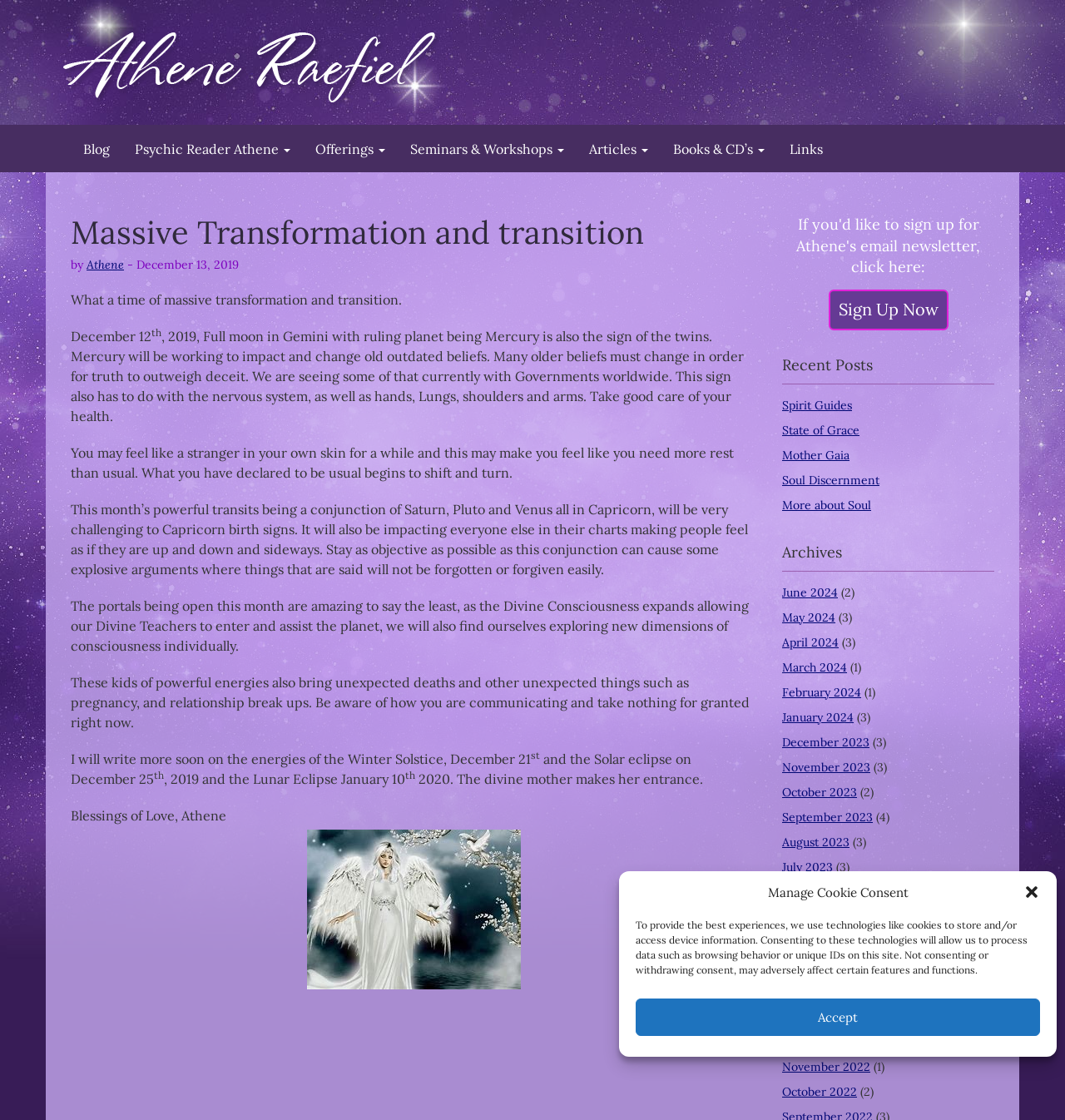What is the author's name?
Observe the image and answer the question with a one-word or short phrase response.

Athene